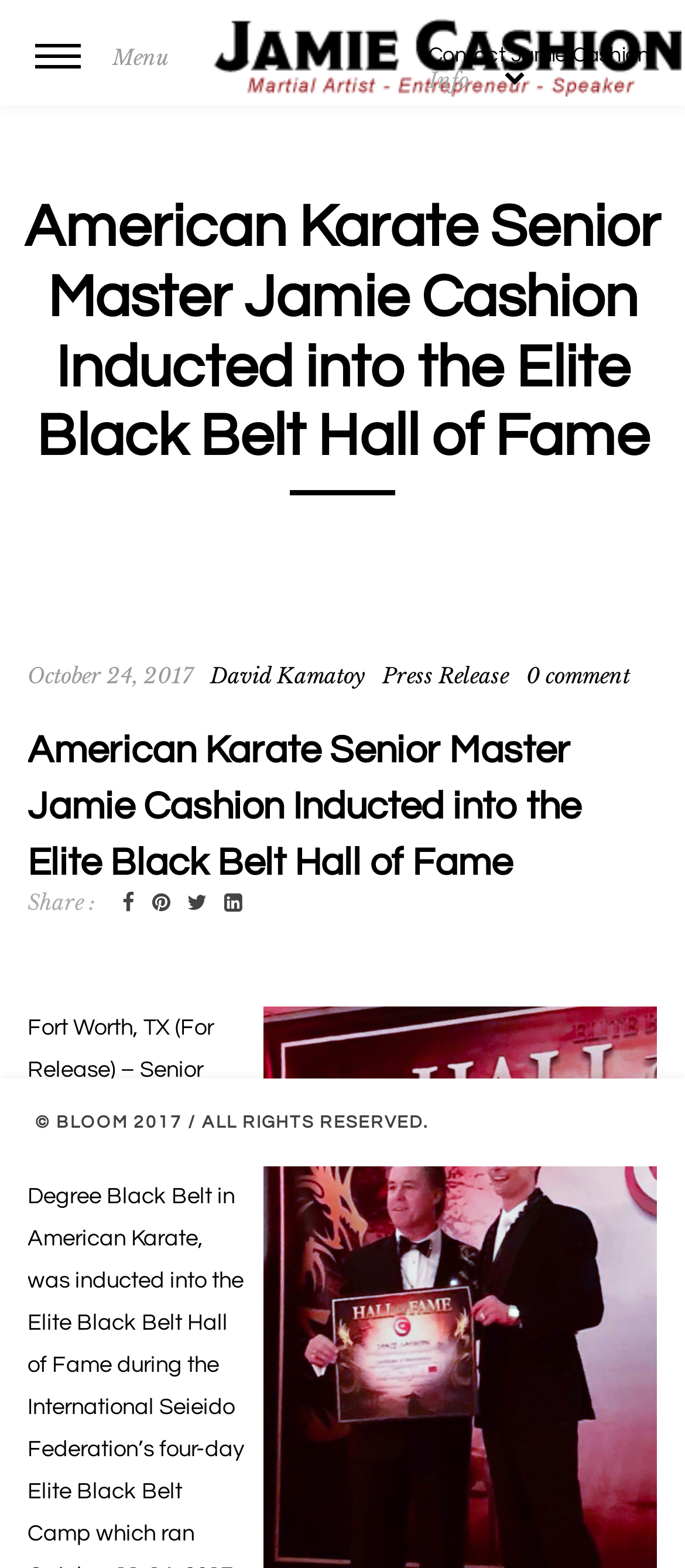Identify the coordinates of the bounding box for the element described below: "Contact Jamie Cashion". Return the coordinates as four float numbers between 0 and 1: [left, top, right, bottom].

[0.626, 0.028, 0.949, 0.043]